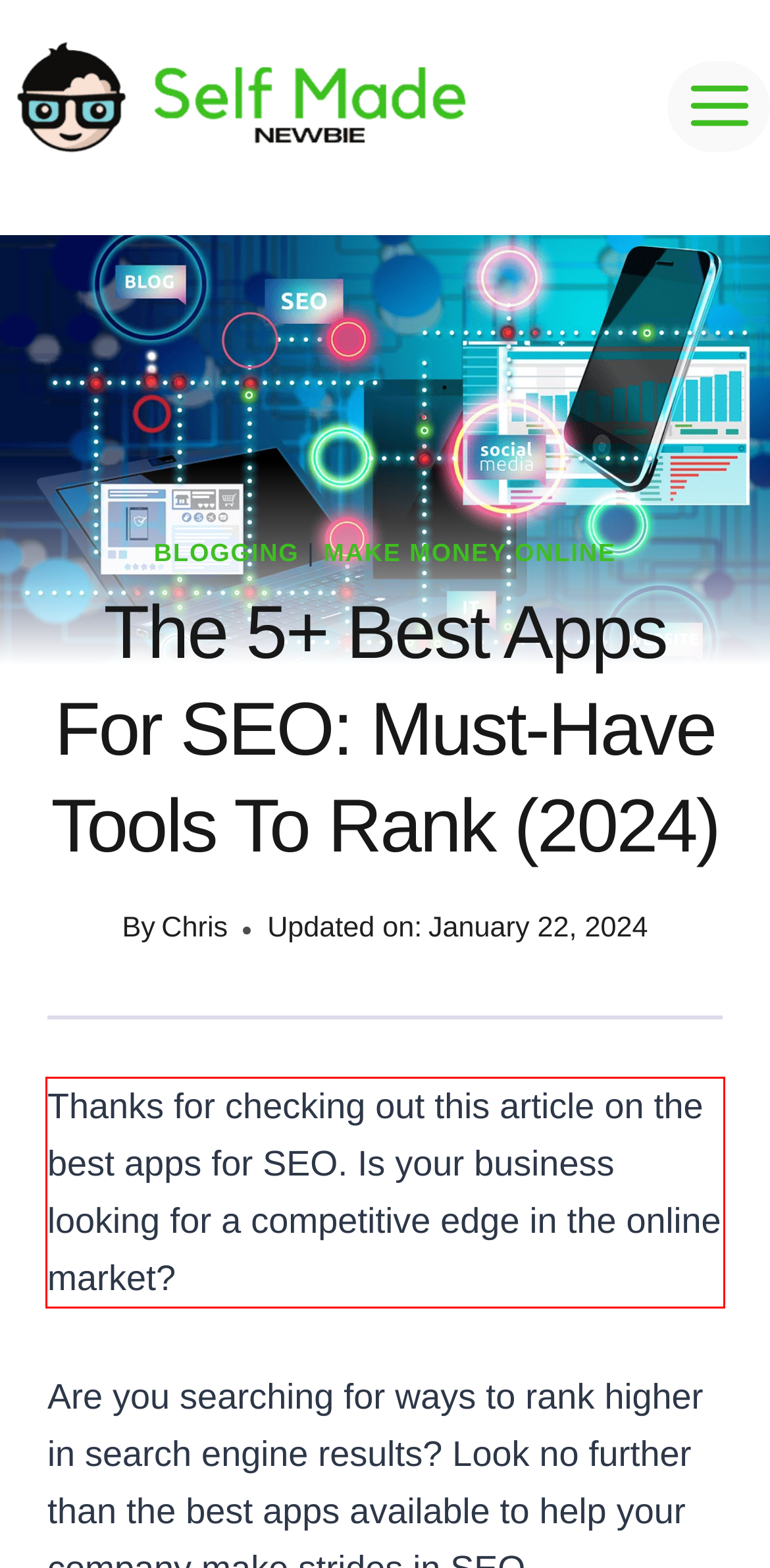You have a screenshot of a webpage with a red bounding box. Identify and extract the text content located inside the red bounding box.

Thanks for checking out this article on the best apps for SEO. Is your business looking for a competitive edge in the online market?